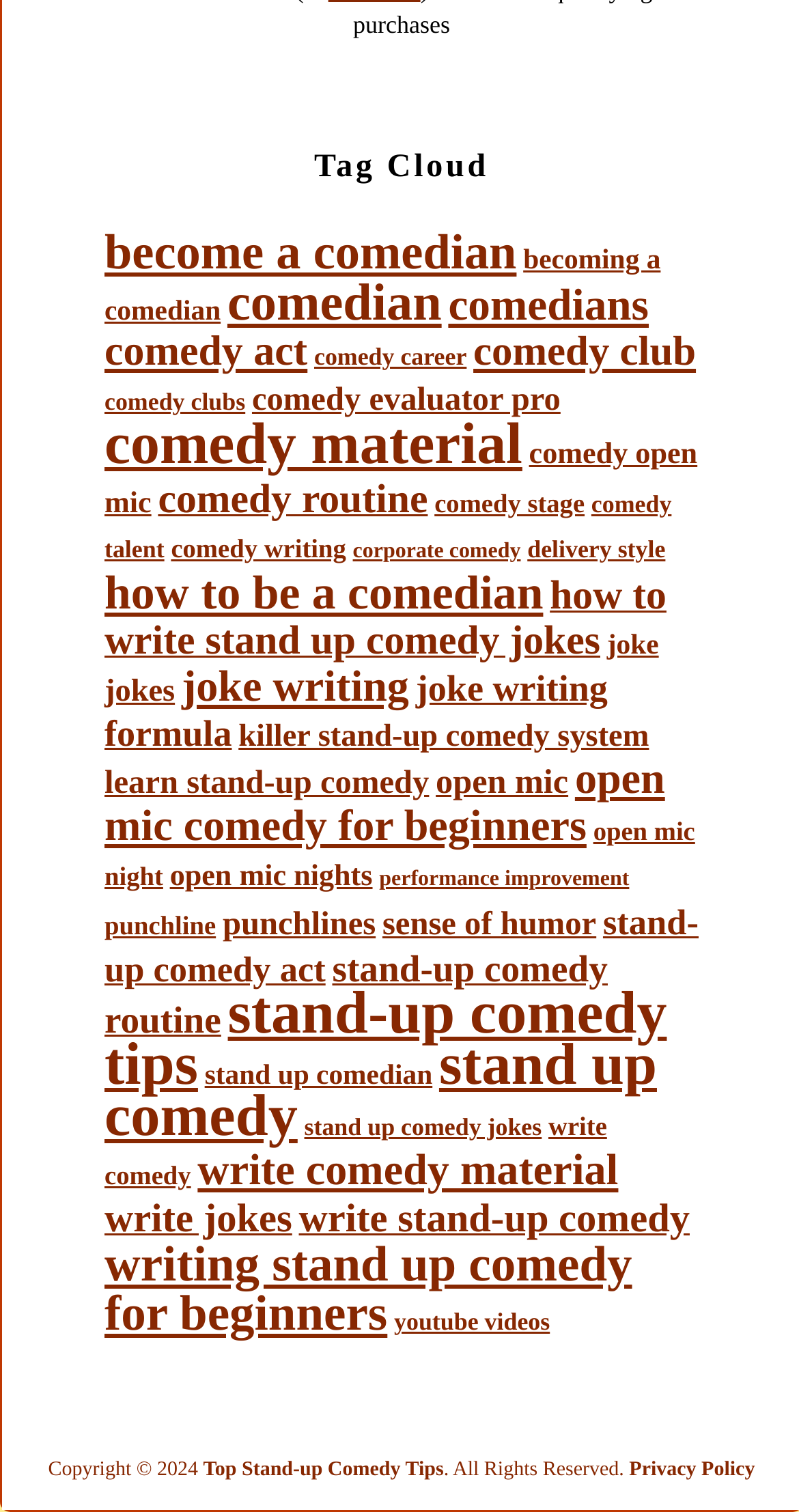Locate the bounding box coordinates of the clickable area needed to fulfill the instruction: "view comedy material".

[0.131, 0.274, 0.654, 0.316]